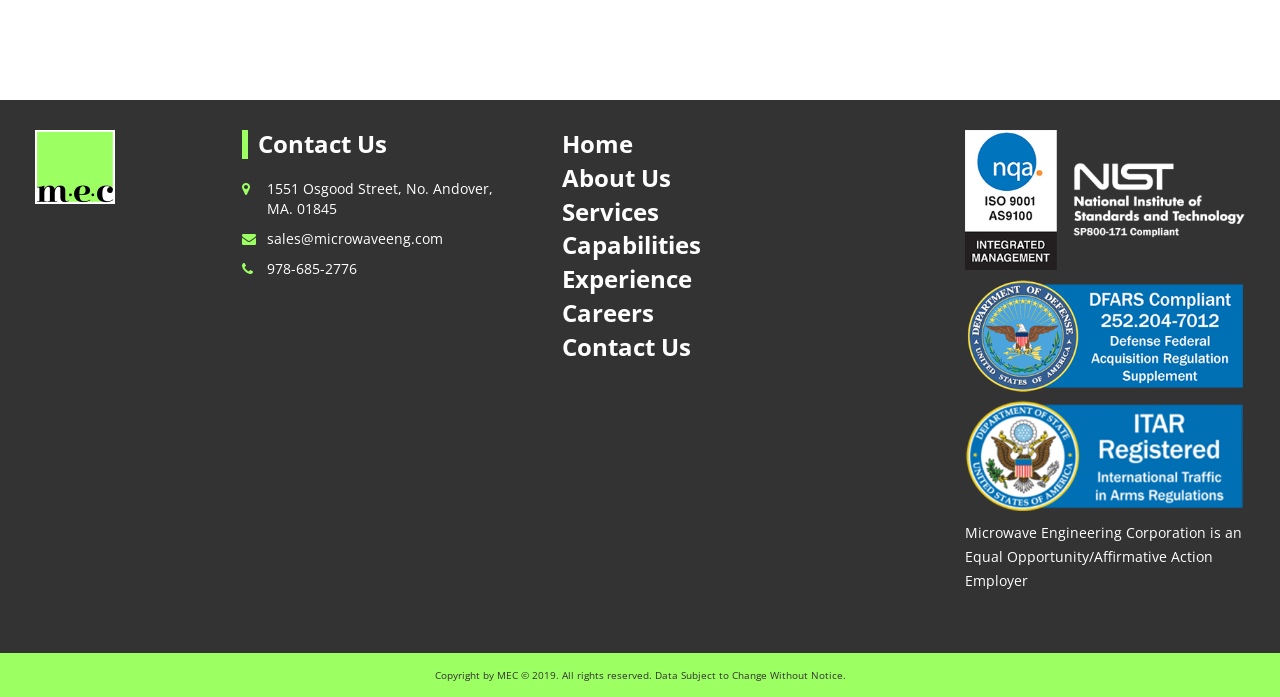Identify the bounding box coordinates of the element that should be clicked to fulfill this task: "send email to sales". The coordinates should be provided as four float numbers between 0 and 1, i.e., [left, top, right, bottom].

[0.208, 0.328, 0.346, 0.356]